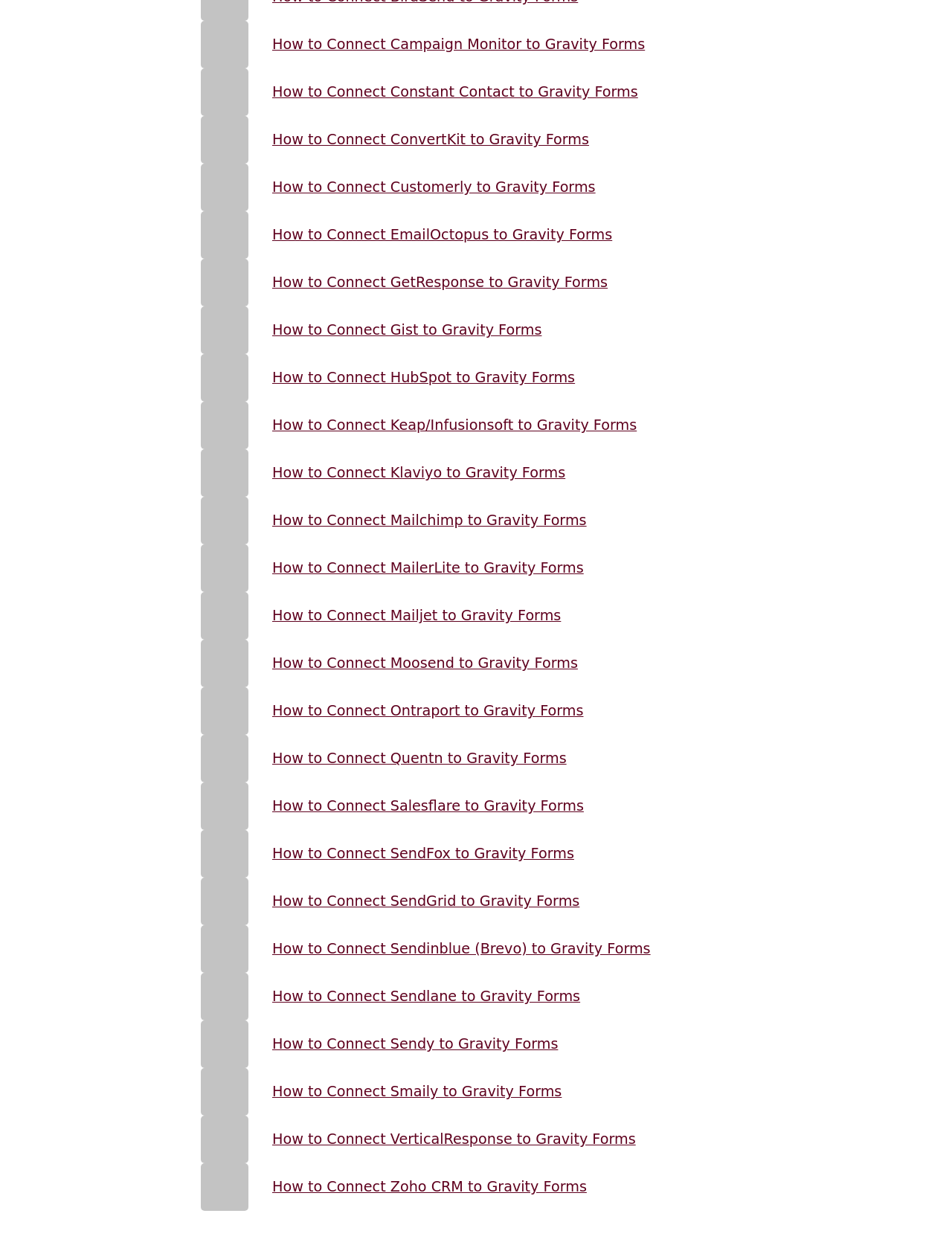Find and indicate the bounding box coordinates of the region you should select to follow the given instruction: "Connect Campaign Monitor to Gravity Forms".

[0.211, 0.017, 0.789, 0.055]